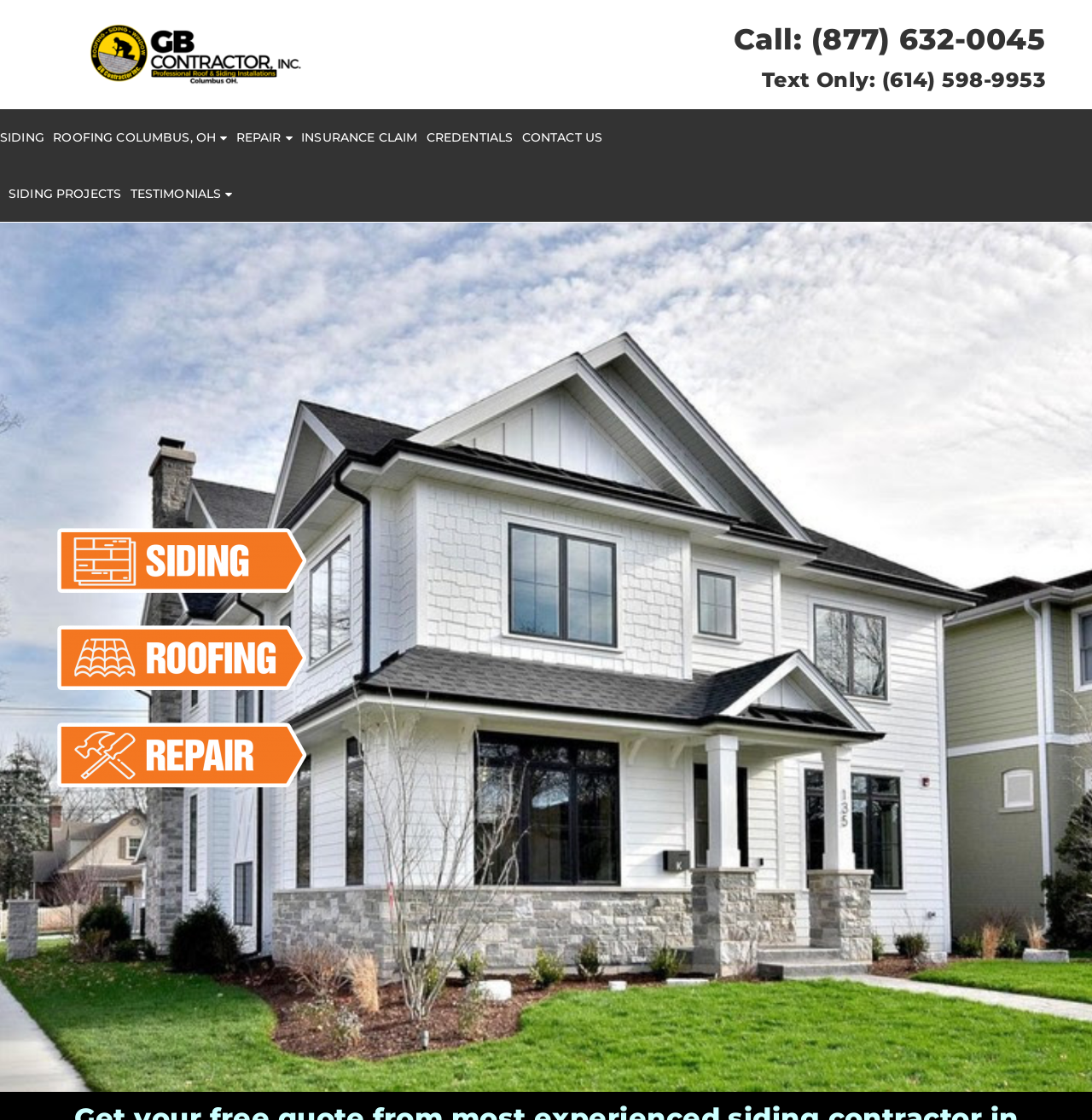What services are offered?
Based on the content of the image, thoroughly explain and answer the question.

The services offered are obtained from the links 'SIDING', 'ROOFING COLUMBUS, OH', 'REPAIR', and 'INSURANCE CLAIM' which are located in the middle of the page.